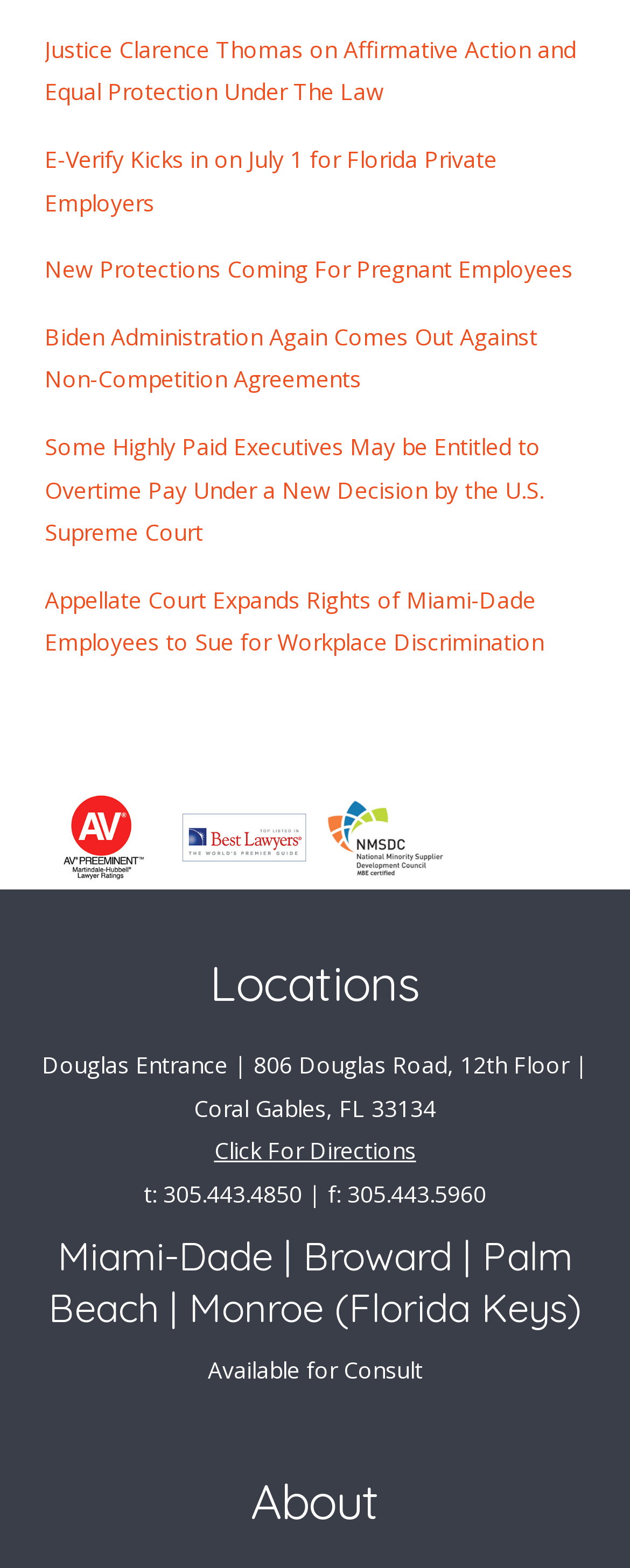Please predict the bounding box coordinates (top-left x, top-left y, bottom-right x, bottom-right y) for the UI element in the screenshot that fits the description: Click For Directions

[0.34, 0.724, 0.66, 0.744]